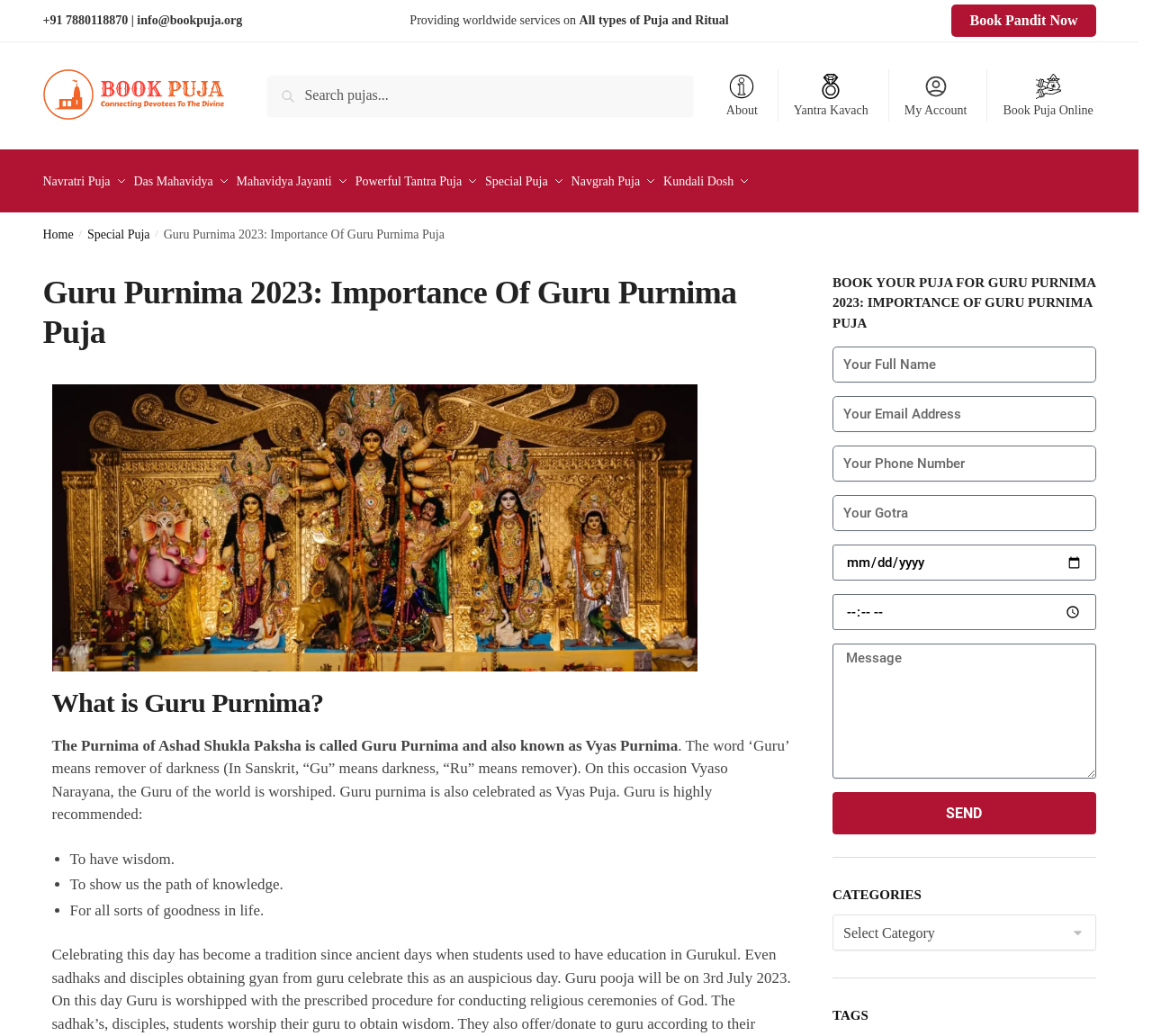Extract the bounding box coordinates for the UI element described by the text: "parent_node: Gotra name="form_fields[field_5a05f42]" placeholder="Your Gotra"". The coordinates should be in the form of [left, top, right, bottom] with values between 0 and 1.

[0.723, 0.47, 0.951, 0.505]